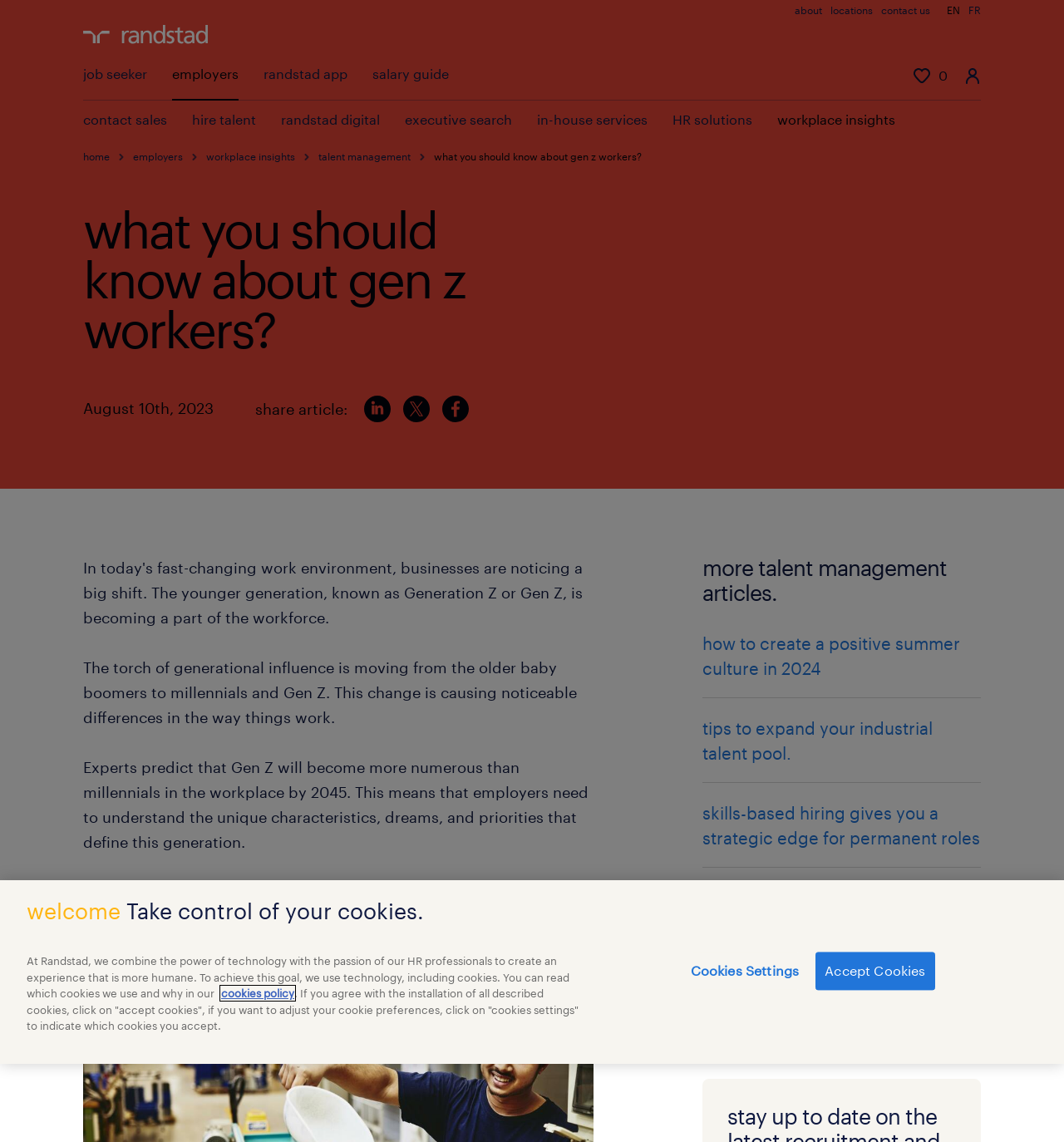What is the name of the company logo?
Based on the visual information, provide a detailed and comprehensive answer.

The company logo is located at the top left corner of the webpage, and it is an image with the text 'Randstad'.